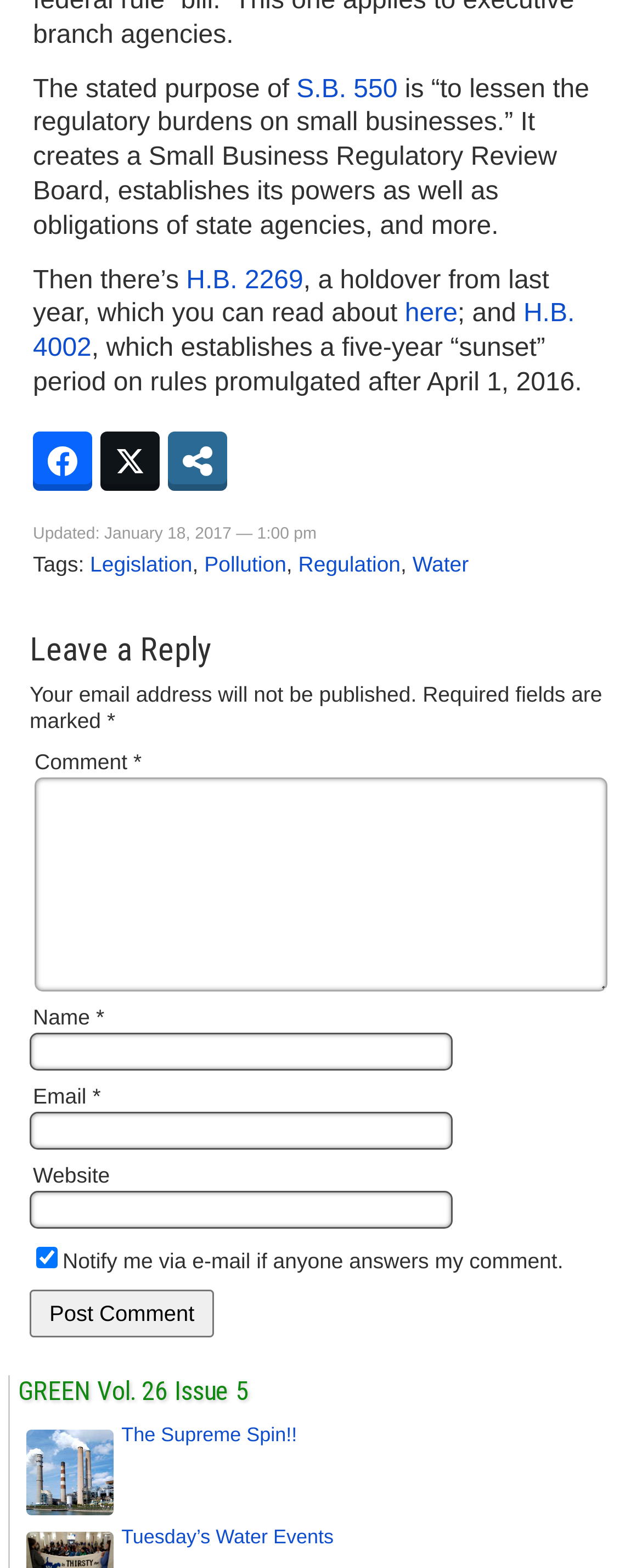What is the default state of the checkbox?
Based on the content of the image, thoroughly explain and answer the question.

The checkbox with the label 'Notify me via e-mail if anyone answers my comment.' is checked by default, as indicated by the 'checked: true' attribute in the checkbox element with ID 553.